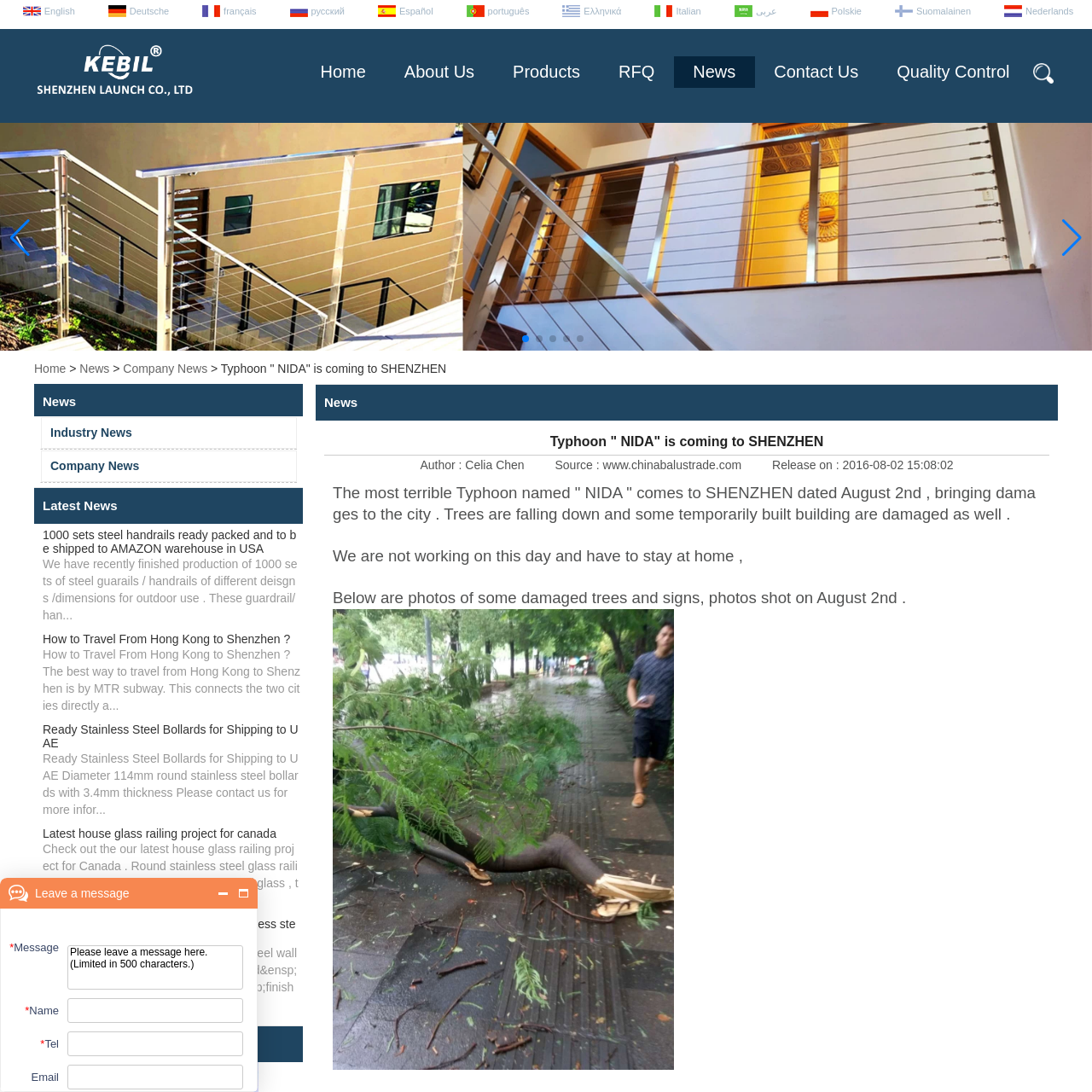Pay attention to the image encased in the red boundary and reply to the question using a single word or phrase:
Why is timely communication important?

During natural disasters